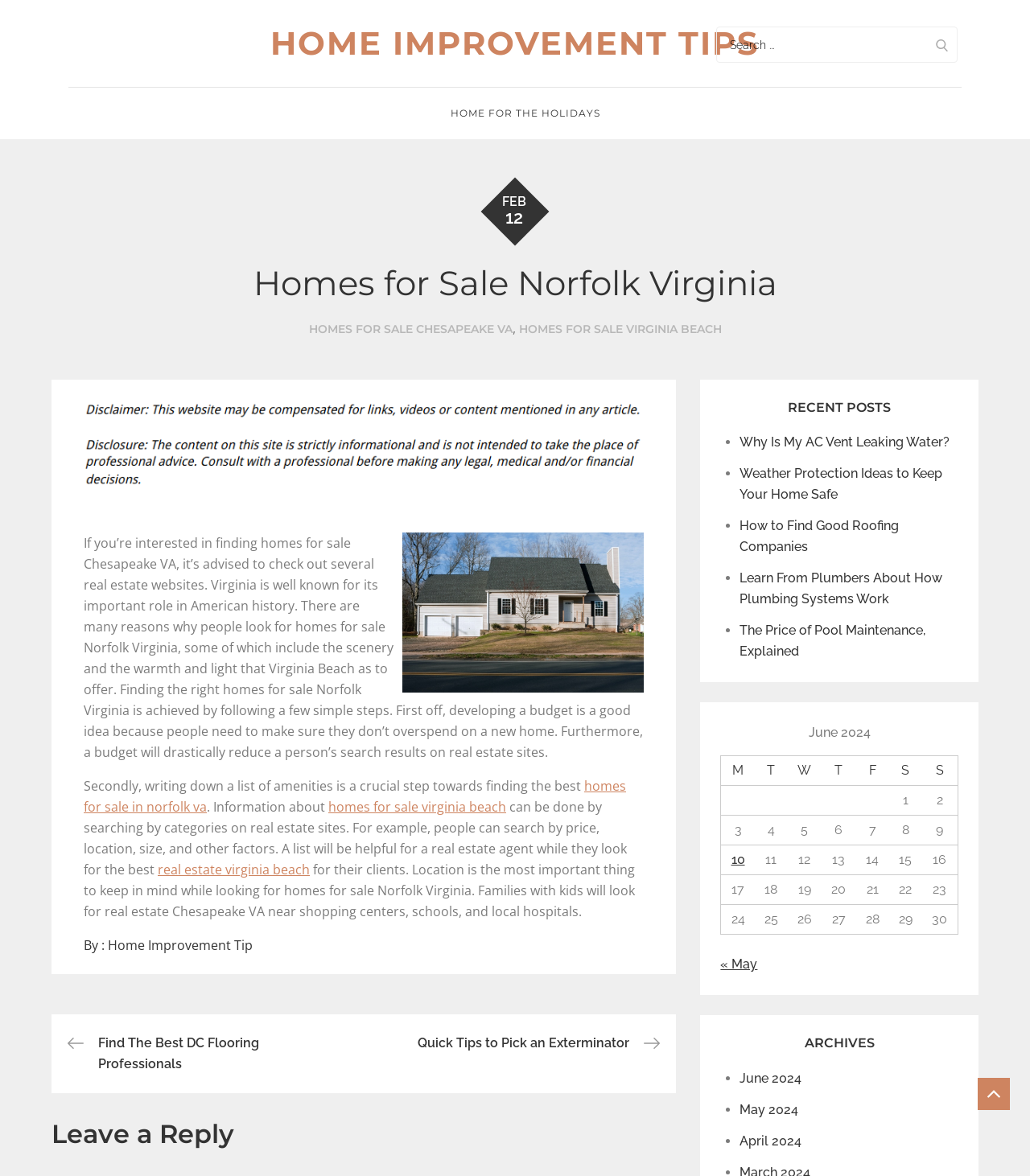Find the bounding box coordinates for the area you need to click to carry out the instruction: "Search for homes". The coordinates should be four float numbers between 0 and 1, indicated as [left, top, right, bottom].

[0.695, 0.023, 0.93, 0.053]